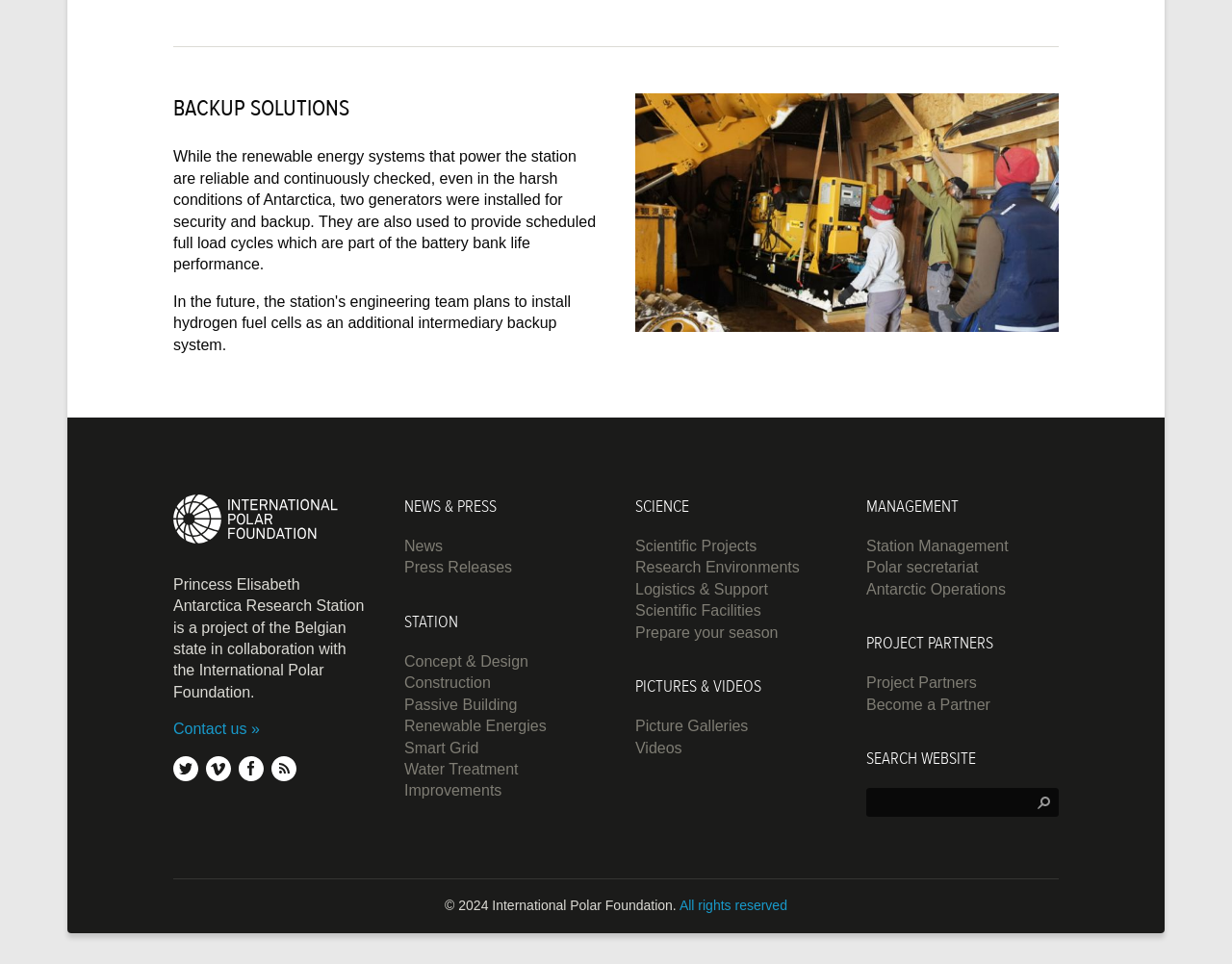Could you provide the bounding box coordinates for the portion of the screen to click to complete this instruction: "Click on the 'International Polar Foundation' link"?

[0.141, 0.513, 0.274, 0.564]